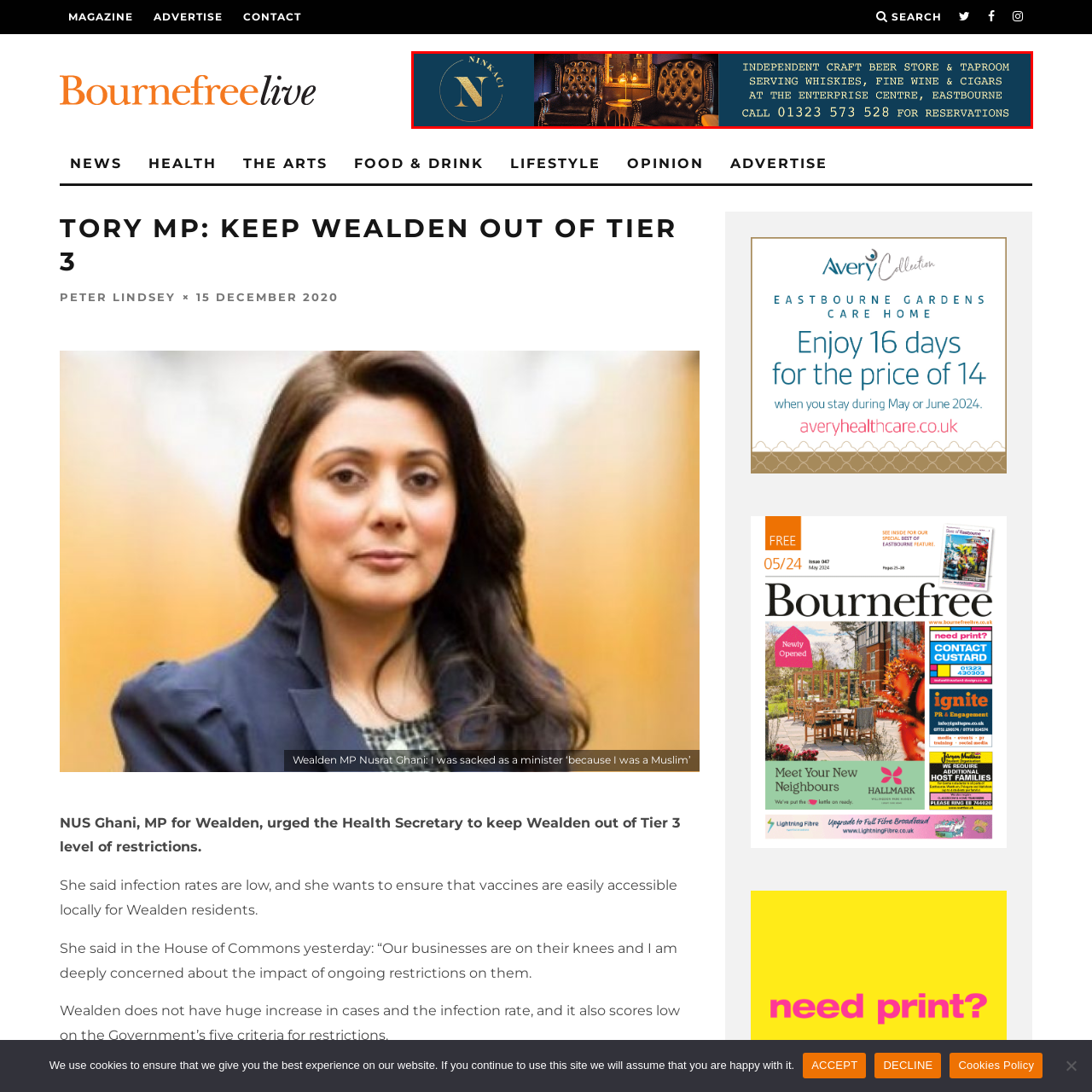Study the area of the image outlined in red and respond to the following question with as much detail as possible: What can patrons enjoy at Ninkaci?

The caption highlights that the seating area is perfect for enjoying a fine selection of whiskies, craft beers, and cigars, suggesting that these are some of the offerings available at Ninkaci.